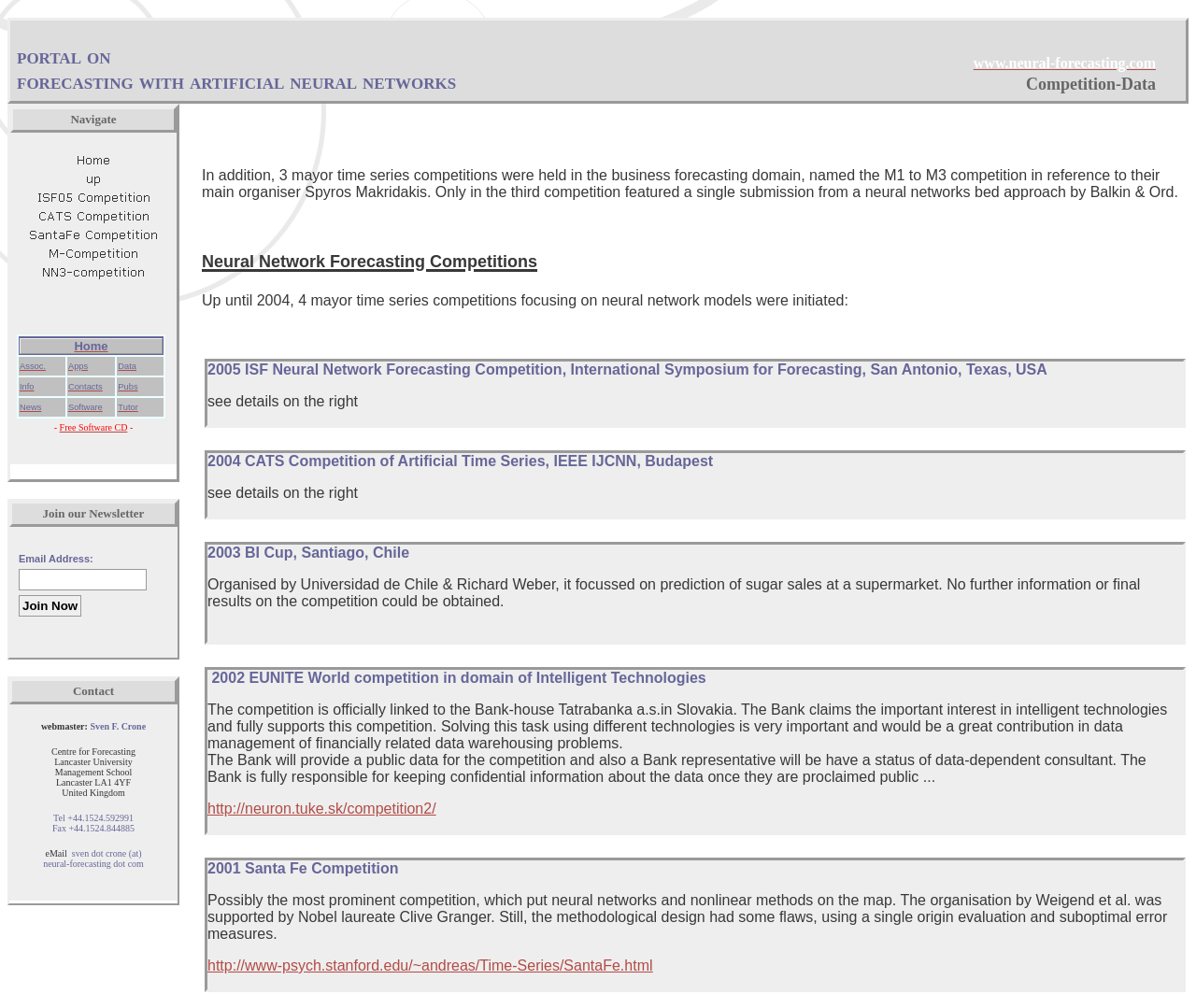Please identify the bounding box coordinates of the element's region that I should click in order to complete the following instruction: "Click on the Free Software CD link". The bounding box coordinates consist of four float numbers between 0 and 1, i.e., [left, top, right, bottom].

[0.05, 0.419, 0.107, 0.429]